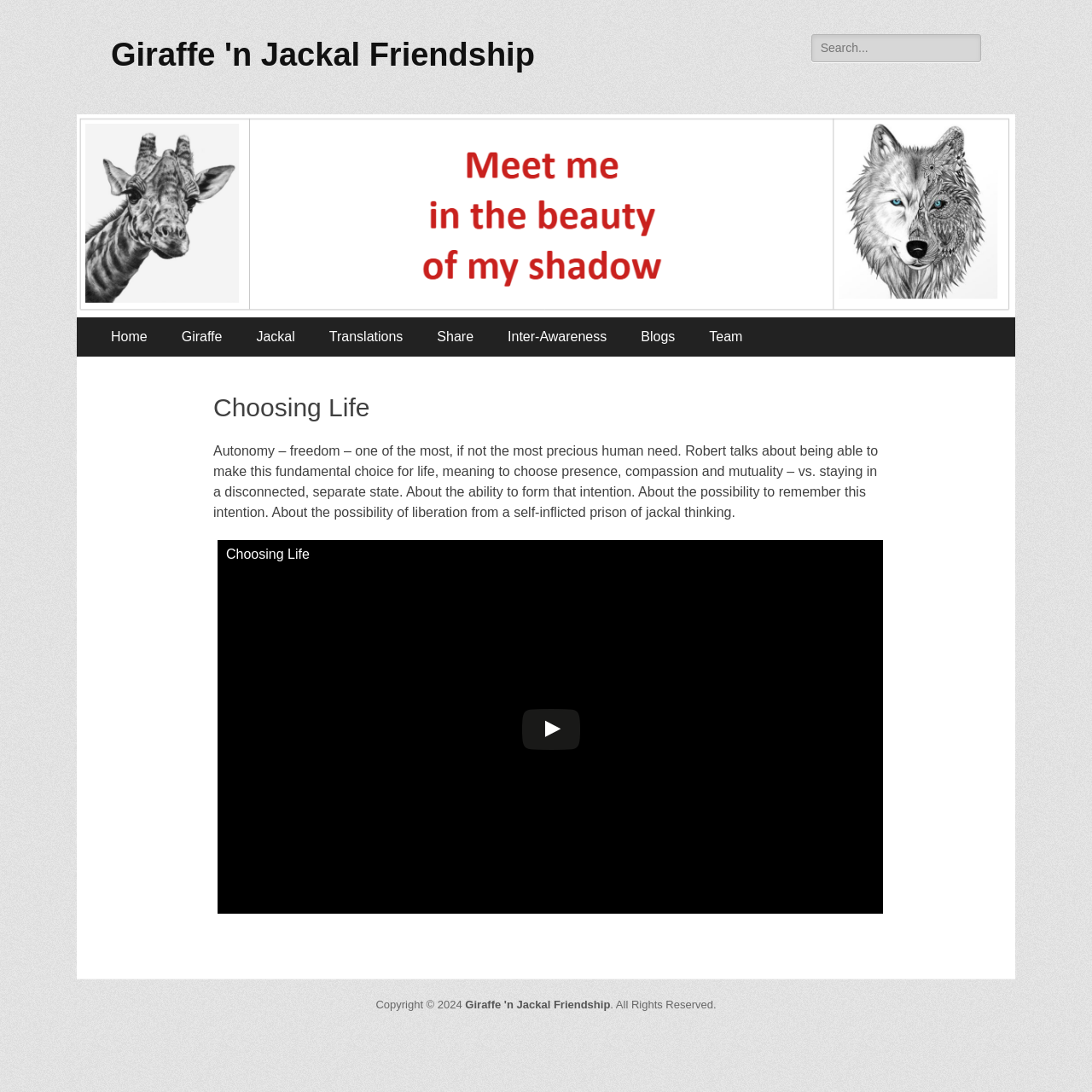Can you identify the bounding box coordinates of the clickable region needed to carry out this instruction: 'Check the copyright information'? The coordinates should be four float numbers within the range of 0 to 1, stated as [left, top, right, bottom].

[0.344, 0.914, 0.426, 0.926]